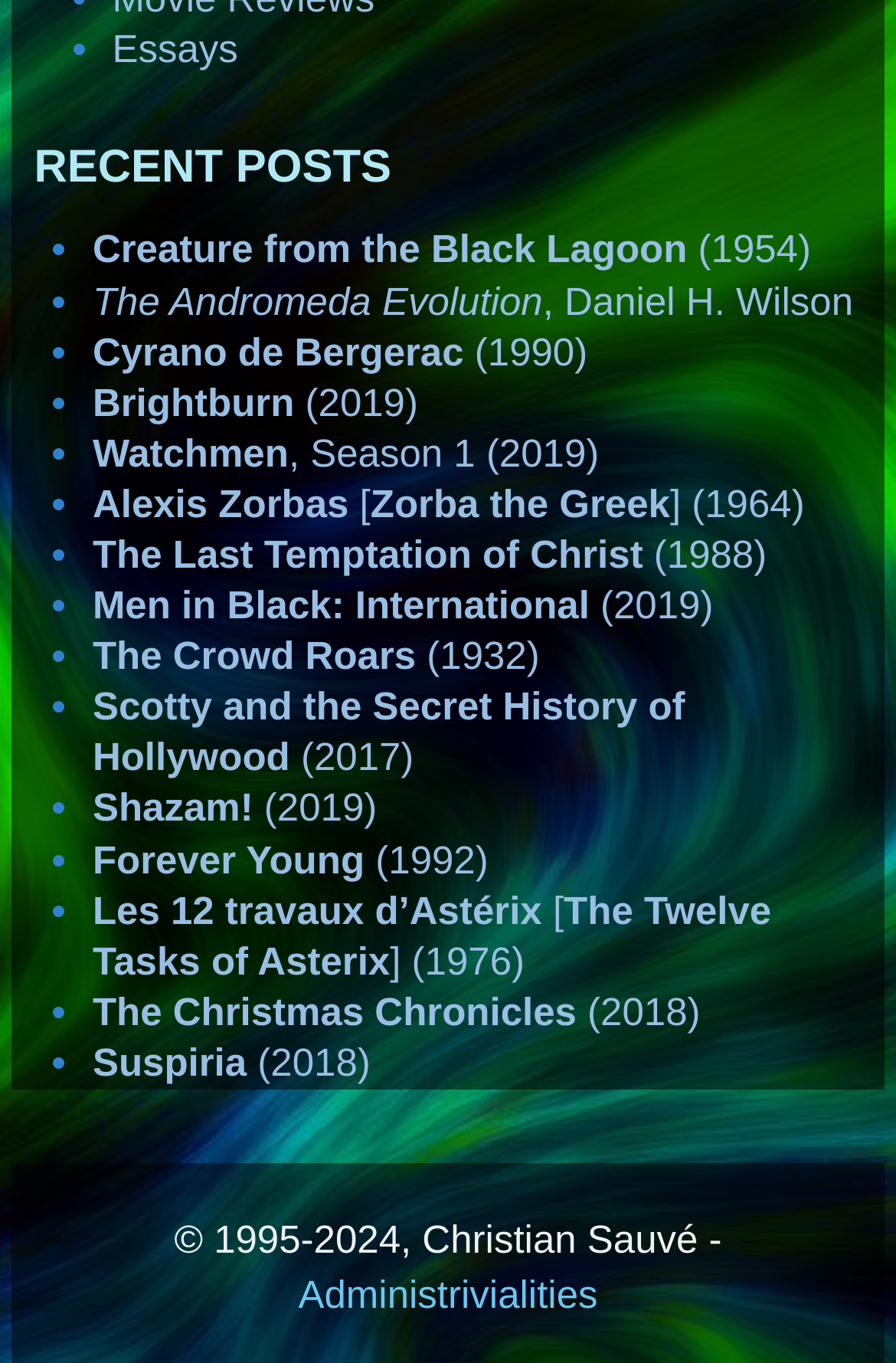What is the link next to 'Administrivialities'?
Please answer the question with a detailed and comprehensive explanation.

There is no link next to 'Administrivialities' as it is a standalone text element at the bottom of the webpage.